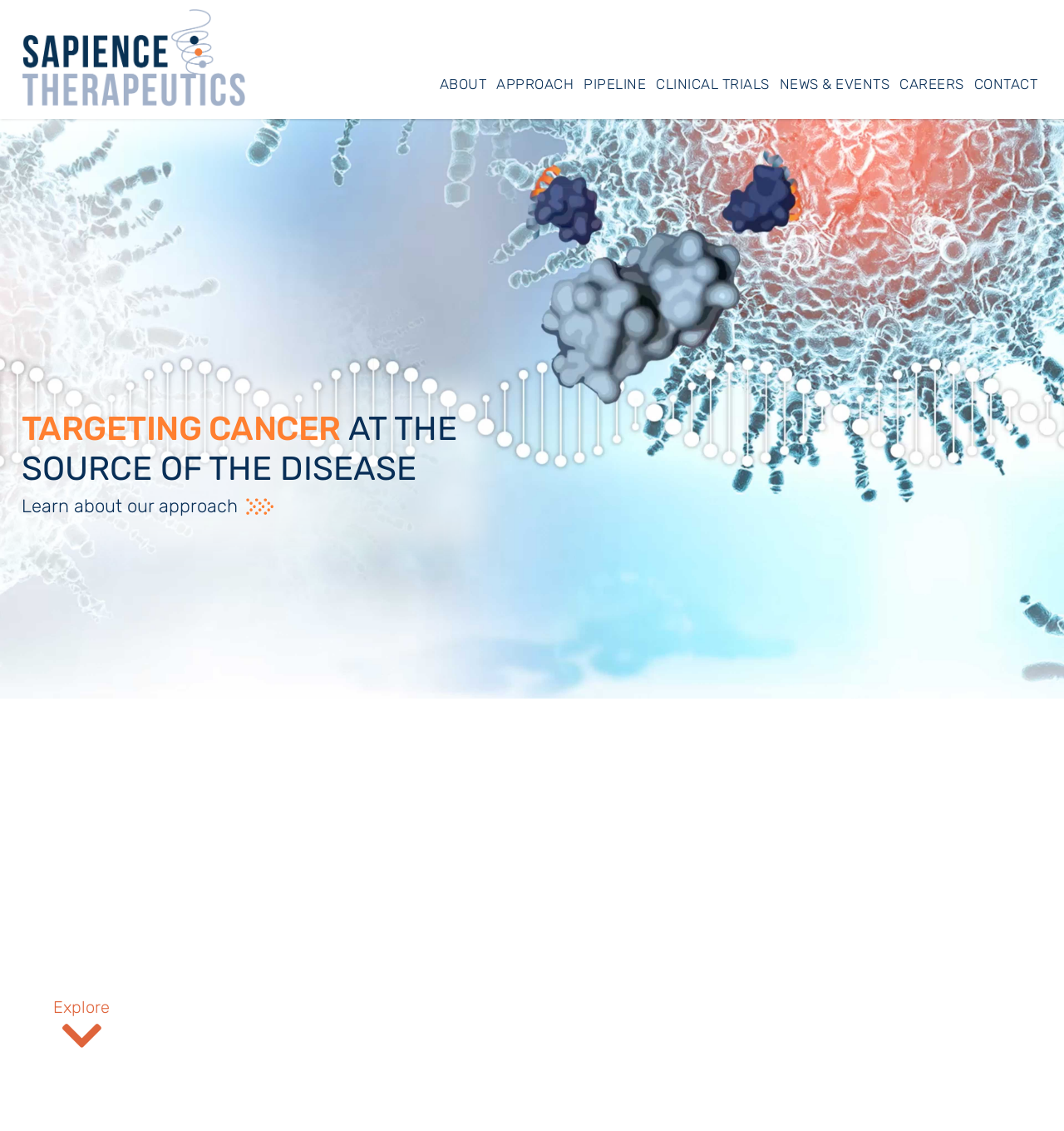Craft a detailed narrative of the webpage's structure and content.

The webpage is the homepage of Sapience Therapeutics, a biotechnology company. At the top left corner, there is a Sapience logo, which is an image linked to the company's homepage. 

Below the logo, there is a navigation menu with seven links: ABOUT, APPROACH, PIPELINE, CLINICAL TRIALS, NEWS & EVENTS, CAREERS, and CONTACT. These links are positioned horizontally, taking up the entire width of the page, with ABOUT on the left and CONTACT on the right.

In the middle of the page, there is a heading that reads "TARGETING CANCER AT THE SOURCE OF THE DISEASE". Below this heading, there is a link that says "Learn about our approach", which is positioned slightly to the right of the heading.

At the bottom of the page, there is a static text that says "Explore" and a linked icon, which is positioned to the right of the "Explore" text.